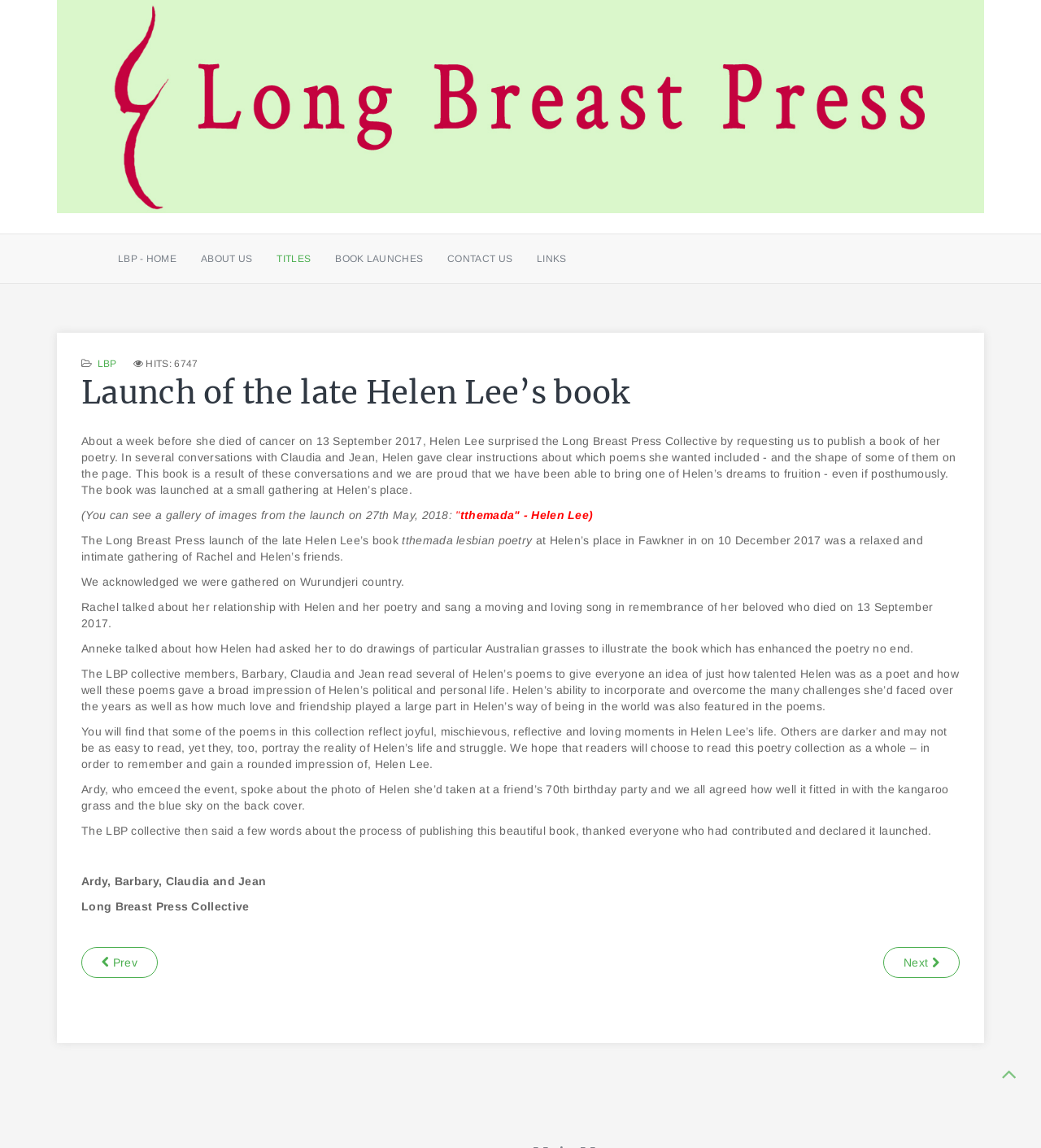Give a detailed overview of the webpage's appearance and contents.

This webpage is about the launch of a book of poetry by the late Helen Lee, published by Long Breast Press. At the top of the page, there is a link to "Long Breast Press" with an accompanying image, and a button with no text. Below this, there are several links to different sections of the website, including "LBP - HOME", "ABOUT US", "TITLES", "CONTACT US", and "LINKS".

The main content of the page is an article about the book launch, which took place at Helen's place in Fawkner on December 10, 2017. The article describes the event as a relaxed and intimate gathering of friends, where Rachel talked about her relationship with Helen and her poetry, and sang a moving song in remembrance of her beloved. Anneke discussed how Helen had asked her to do drawings of particular Australian grasses to illustrate the book, and the LBP collective members read several of Helen's poems.

The article also mentions that the book is a result of conversations between Helen and the LBP collective, and that it reflects joyful, mischievous, reflective, and loving moments in Helen's life, as well as darker moments that portray the reality of her life and struggle. The collective hopes that readers will choose to read the poetry collection as a whole to gain a rounded impression of Helen Lee.

At the bottom of the page, there are links to previous and next articles, as well as a button with an icon.